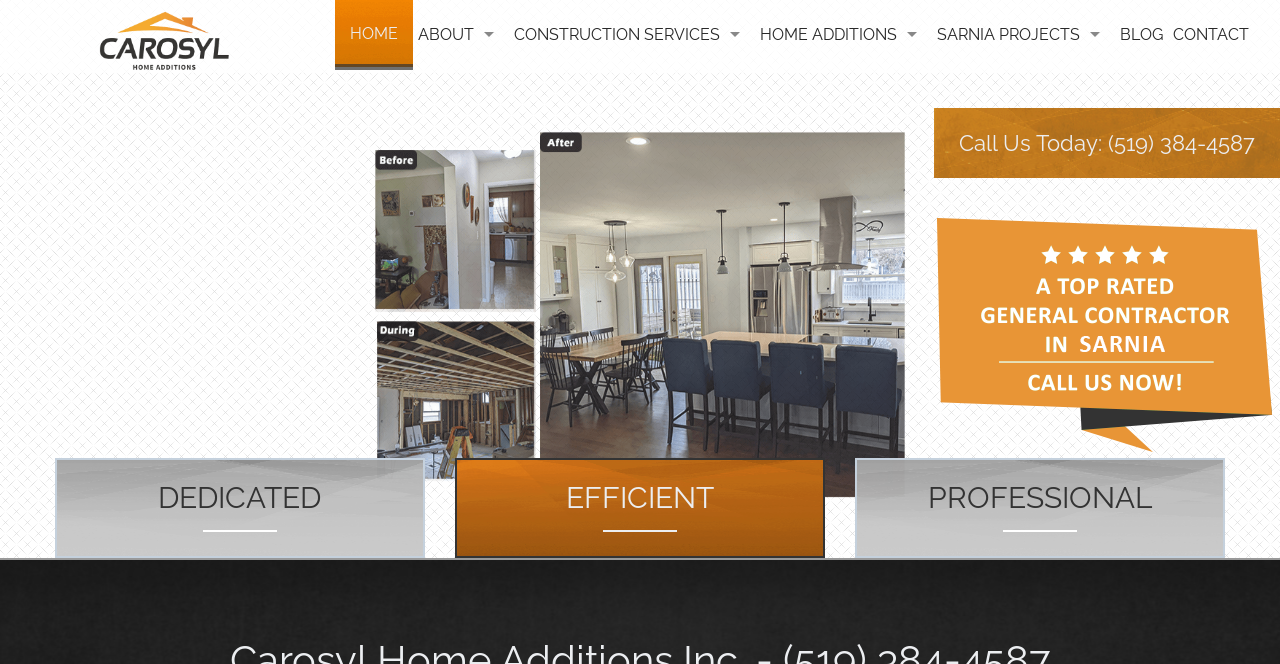What is the description of the image at the top of the page?
Answer the question in a detailed and comprehensive manner.

I looked at the image element at the top of the page and found its description, which is 'Carosyl Home Additions Inc. #1'.